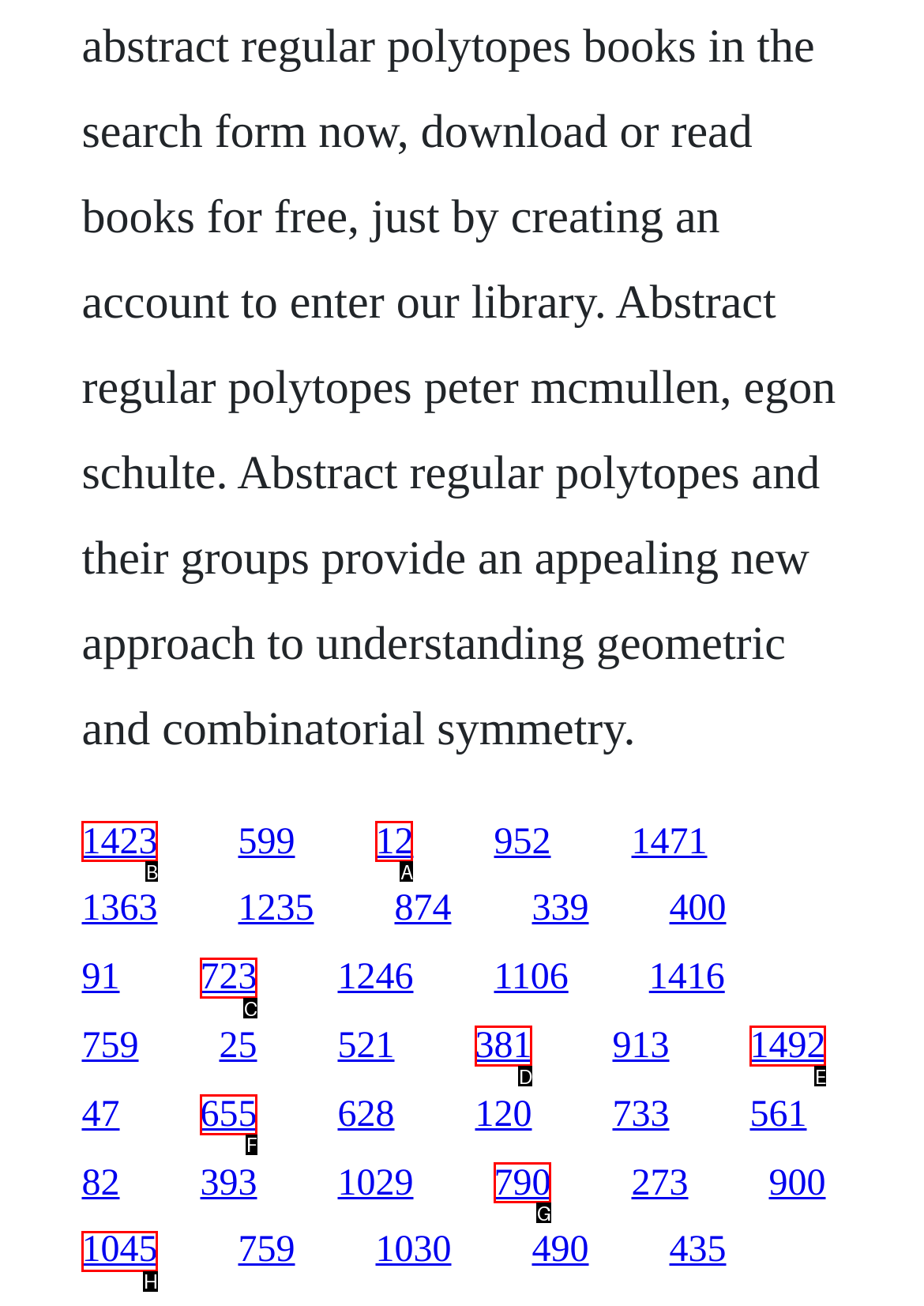Determine the correct UI element to click for this instruction: follow the third link. Respond with the letter of the chosen element.

A